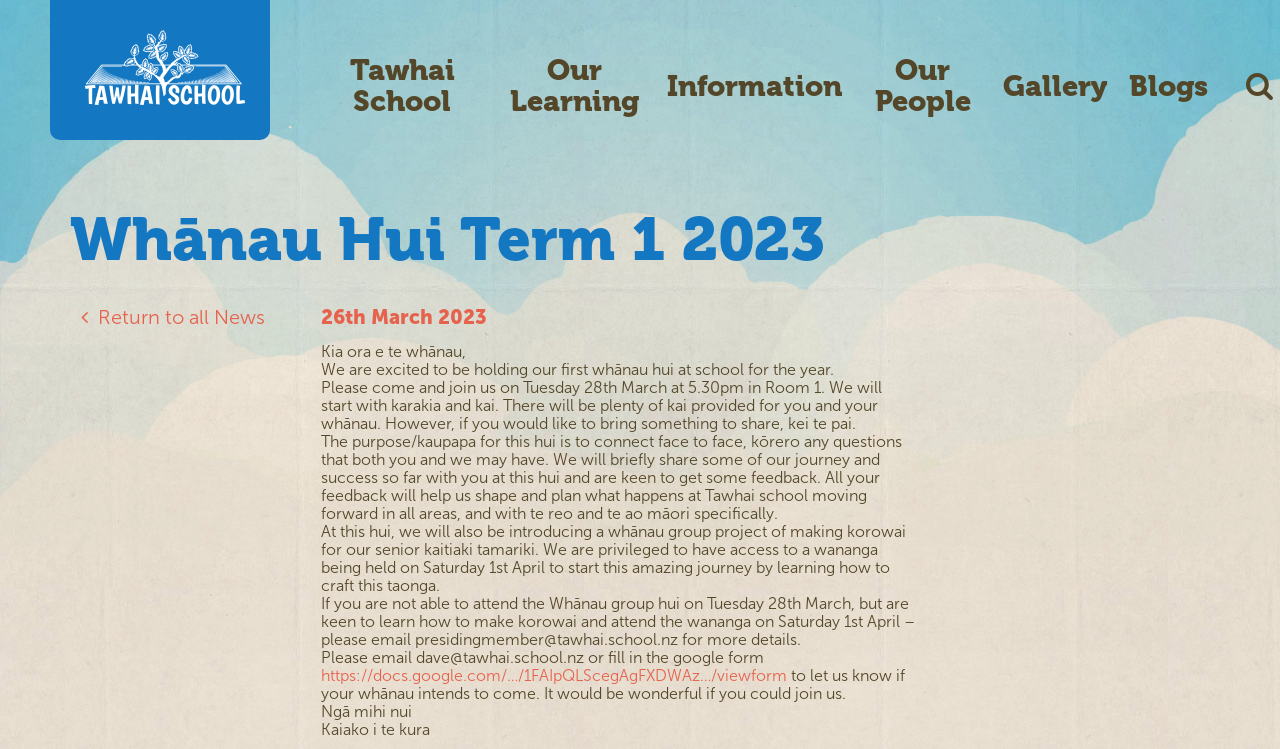Please respond in a single word or phrase: 
What is the project that will be introduced at the Whānau Hui?

Making korowai for senior kaitiaki tamariki